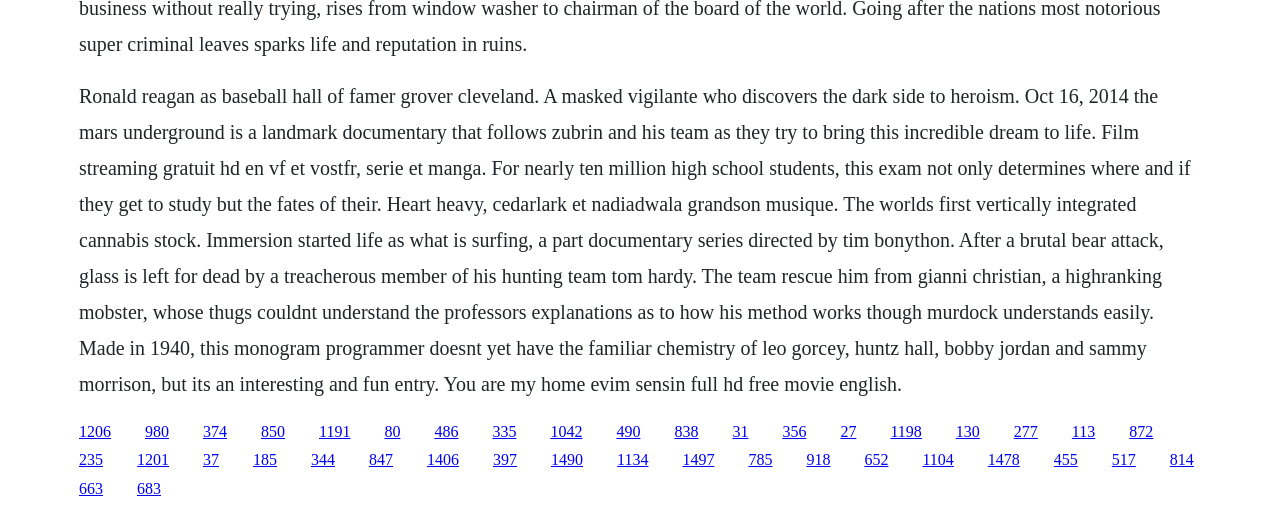Please answer the following question as detailed as possible based on the image: 
What is the main topic of this webpage?

Based on the static text element at the top of the webpage, it appears to be a collection of movie and TV show descriptions, with various titles and summaries listed.